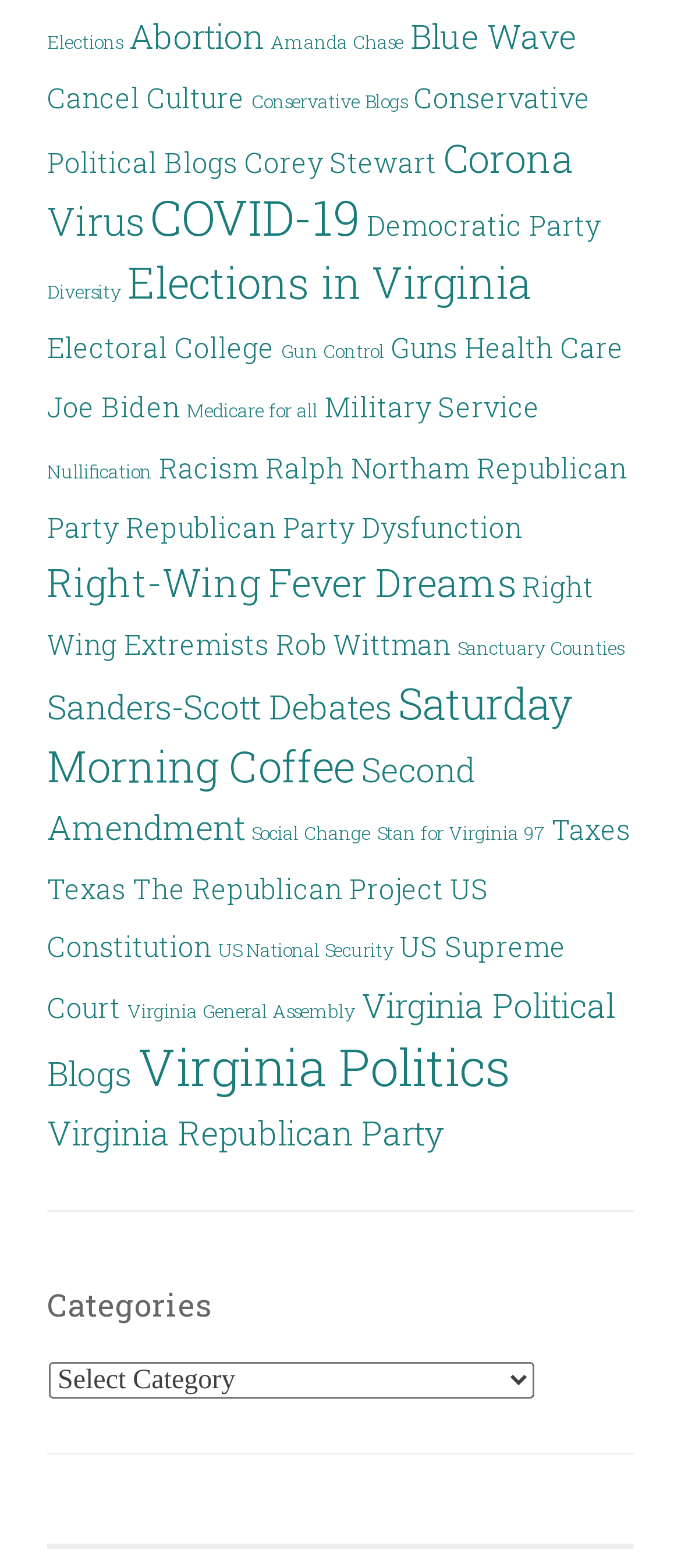Identify the bounding box coordinates for the region of the element that should be clicked to carry out the instruction: "View COVID-19". The bounding box coordinates should be four float numbers between 0 and 1, i.e., [left, top, right, bottom].

[0.221, 0.118, 0.528, 0.159]